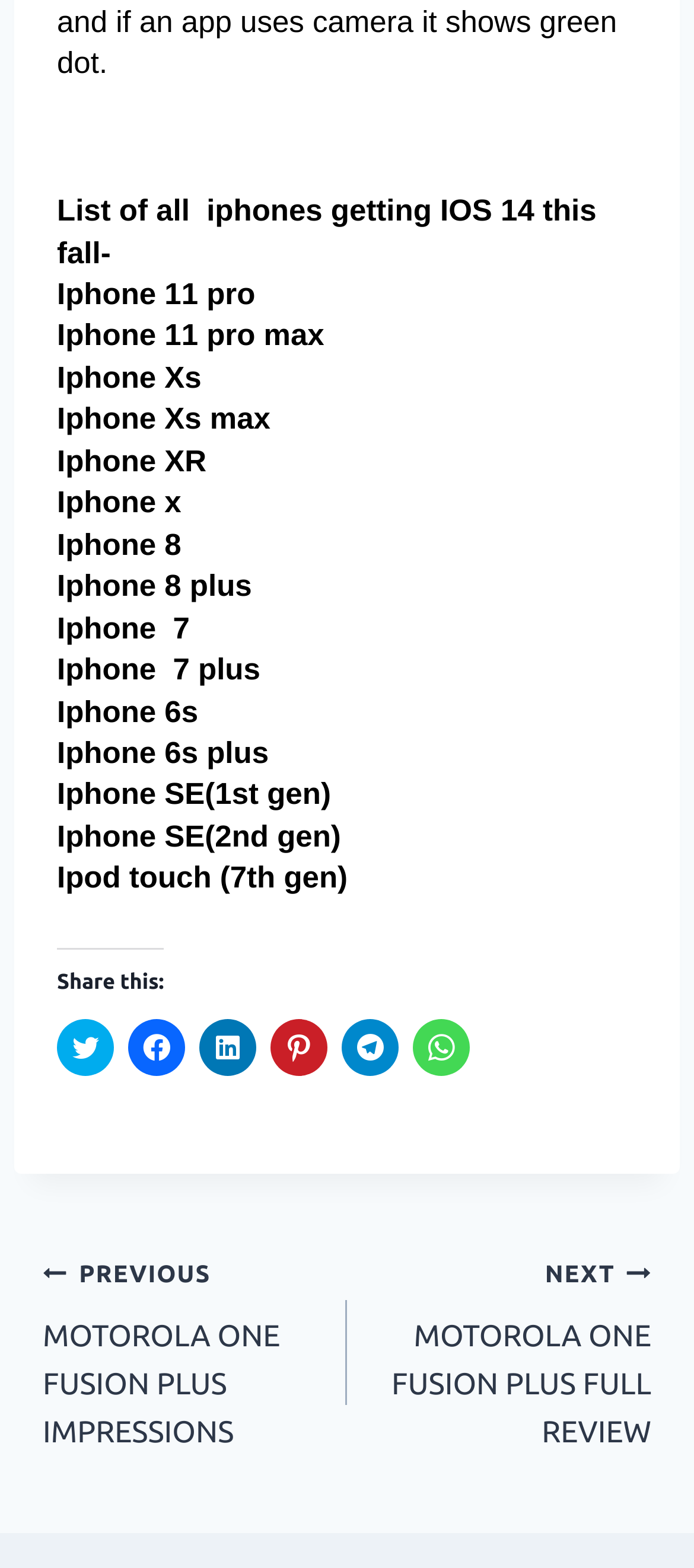What can you do with the links at the bottom?
Using the image, respond with a single word or phrase.

Share on social media